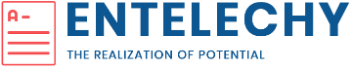What is the focus of Entelechy's mission?
Using the visual information, reply with a single word or short phrase.

individual development